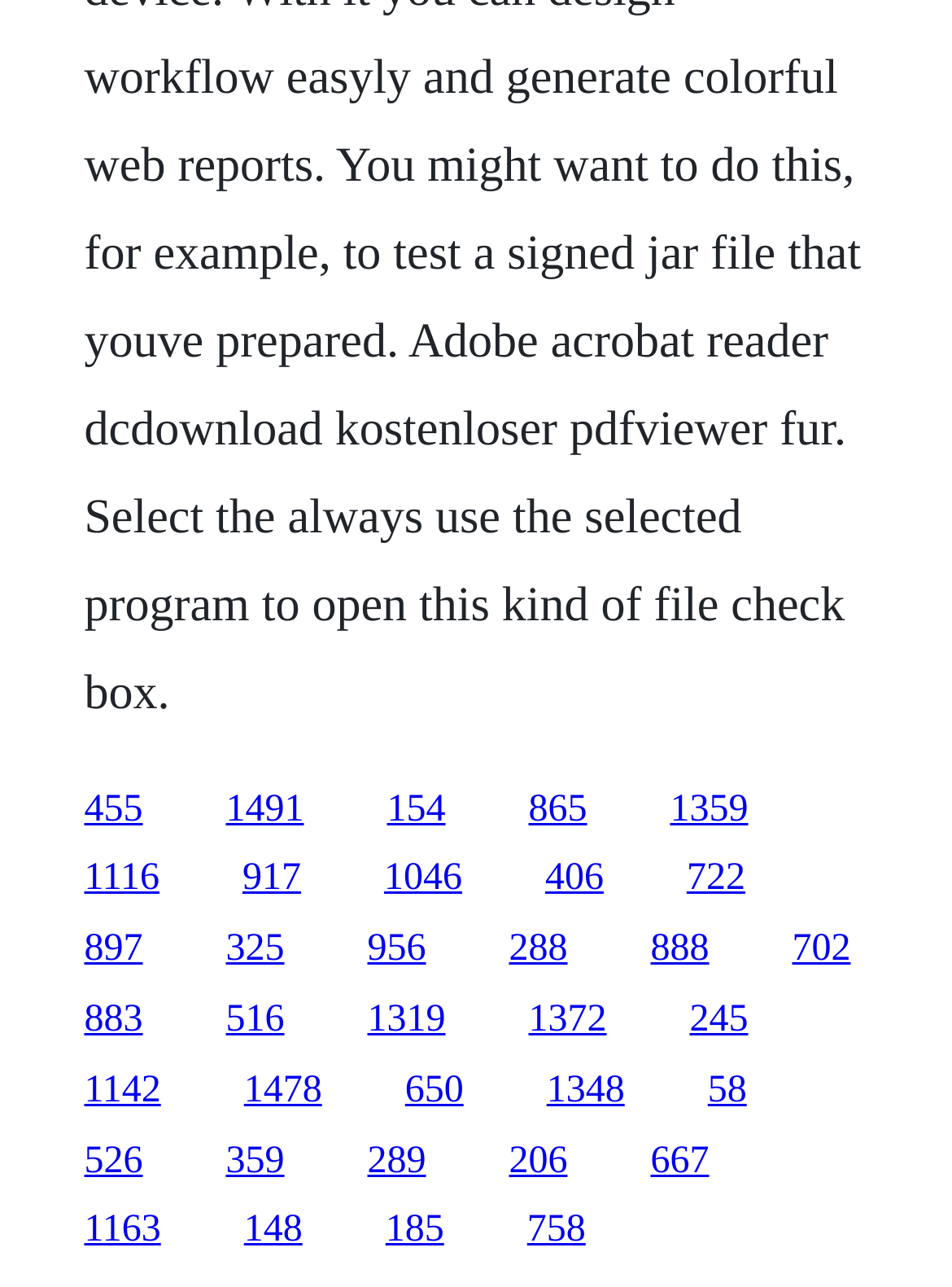Pinpoint the bounding box coordinates of the element to be clicked to execute the instruction: "visit the third link".

[0.406, 0.612, 0.468, 0.644]